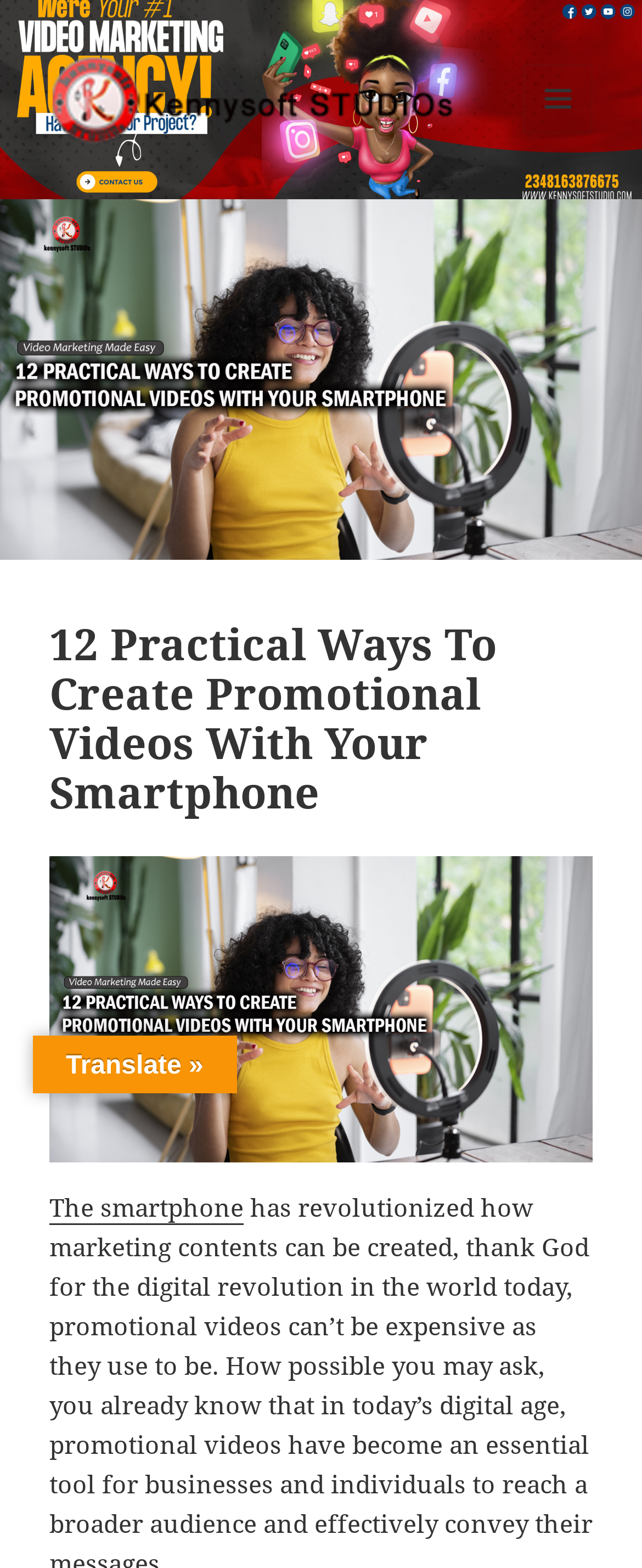Please provide a detailed answer to the question below based on the screenshot: 
What is the purpose of the button?

The button is located at the top right corner of the webpage, and it has an icon and the text 'MENU AND WIDGETS' written on it. It is likely used to navigate to other parts of the website or to access additional features.